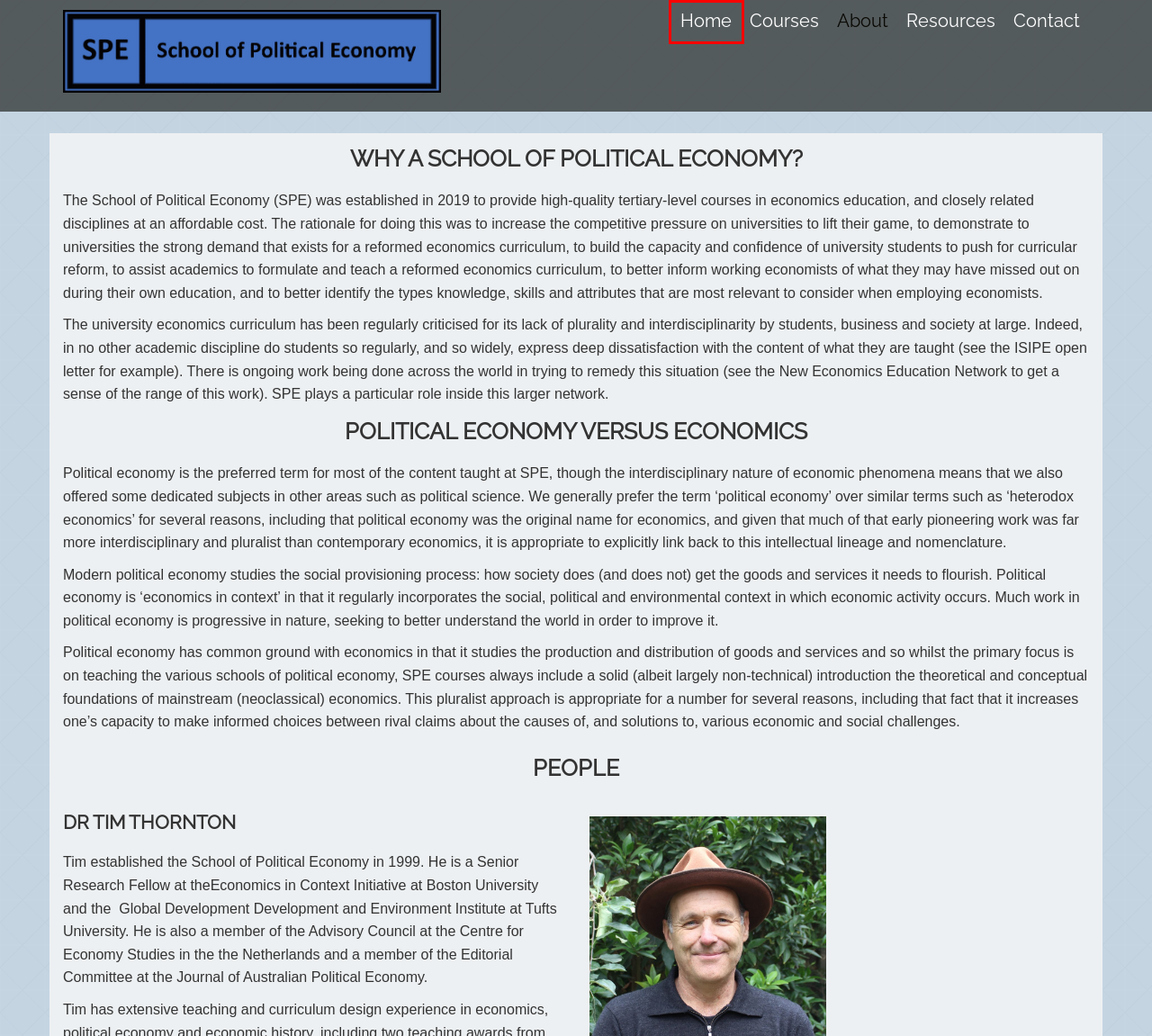Examine the screenshot of the webpage, which includes a red bounding box around an element. Choose the best matching webpage description for the page that will be displayed after clicking the element inside the red bounding box. Here are the candidates:
A. Home | School of Political Economy
B. Resume Tim B Thornton | School of Political Economy
C. Economics in Context Initiative
D. About – Economy Studies
E. New Economics Education Network (NEEN)
F. Resources | School of Political Economy
G. Open Letter — International Student Initiative for Pluralism in Economics
H. Contact | School of Political Economy

A